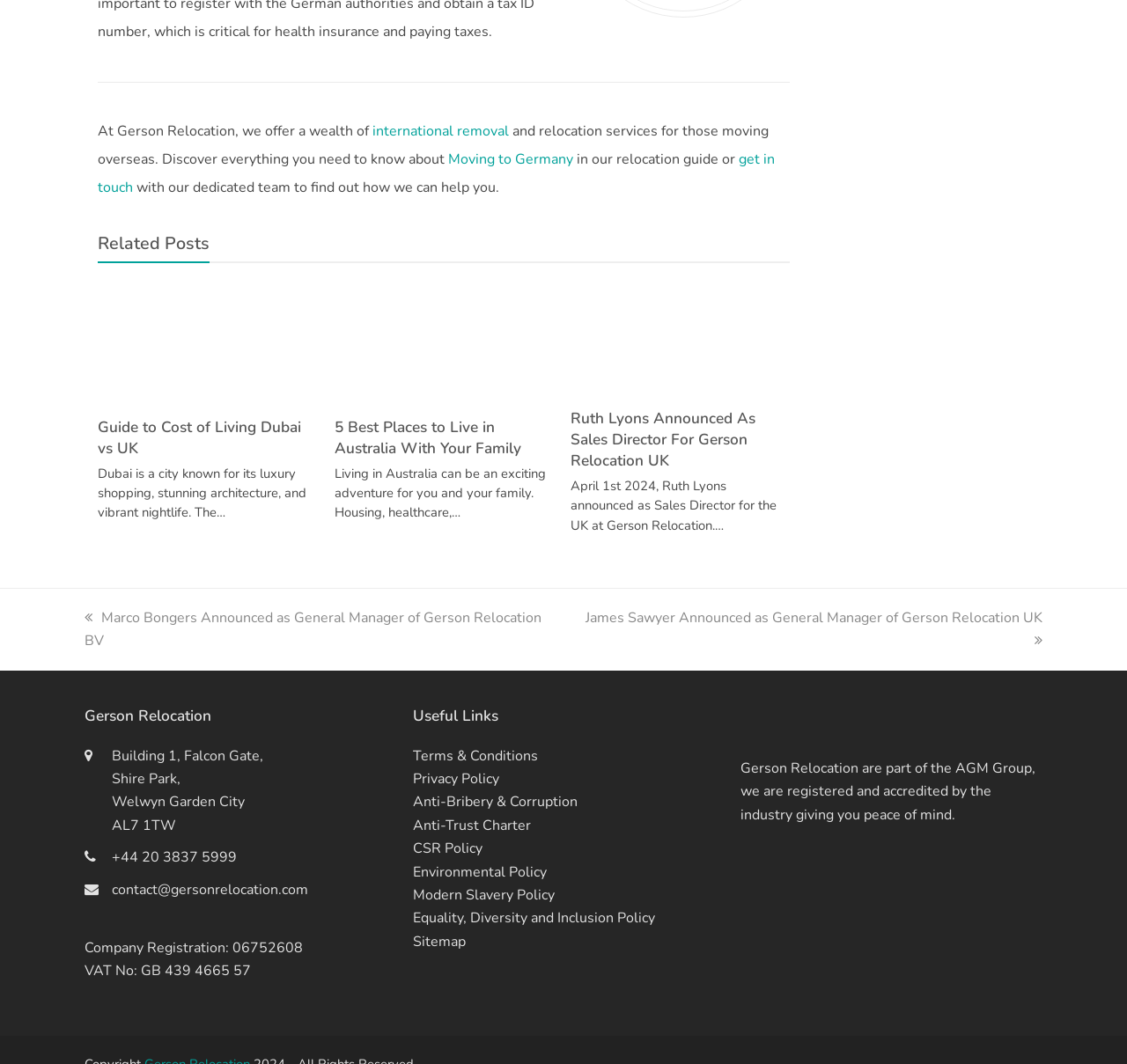Find the bounding box coordinates of the area that needs to be clicked in order to achieve the following instruction: "Read more about 'Moving to Germany'". The coordinates should be specified as four float numbers between 0 and 1, i.e., [left, top, right, bottom].

[0.398, 0.141, 0.509, 0.159]